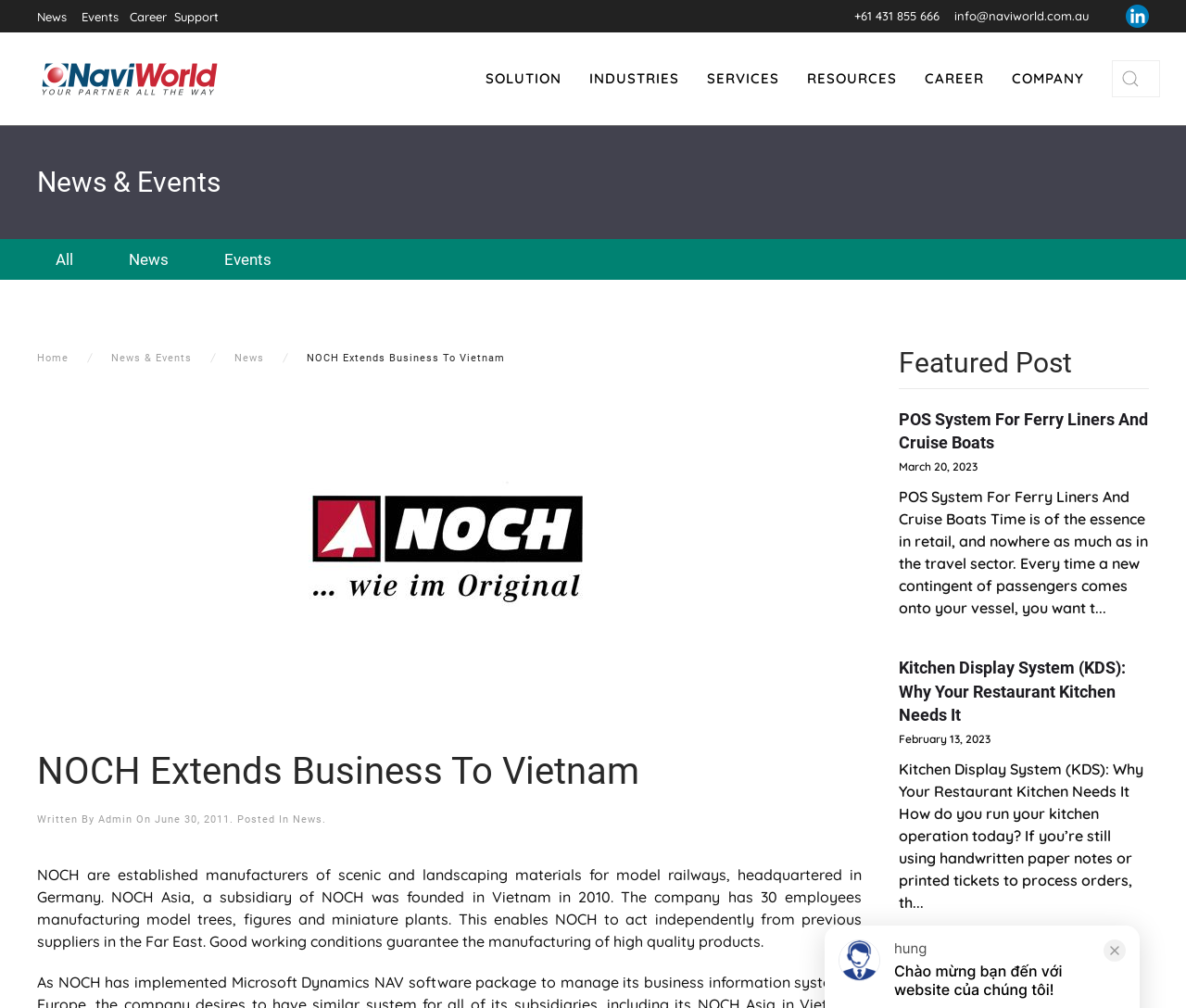Specify the bounding box coordinates of the region I need to click to perform the following instruction: "Search for something". The coordinates must be four float numbers in the range of 0 to 1, i.e., [left, top, right, bottom].

[0.938, 0.06, 0.978, 0.097]